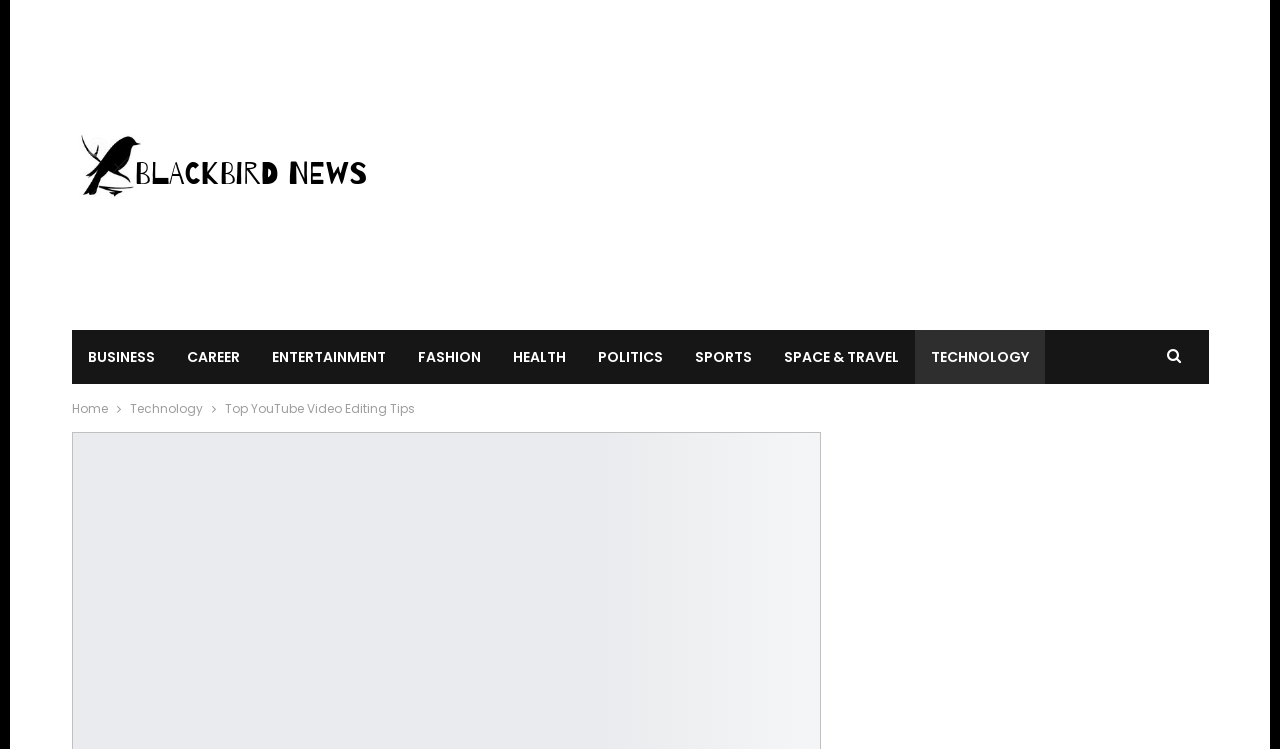What is the category of the link 'FASHION'?
Provide a one-word or short-phrase answer based on the image.

Link category